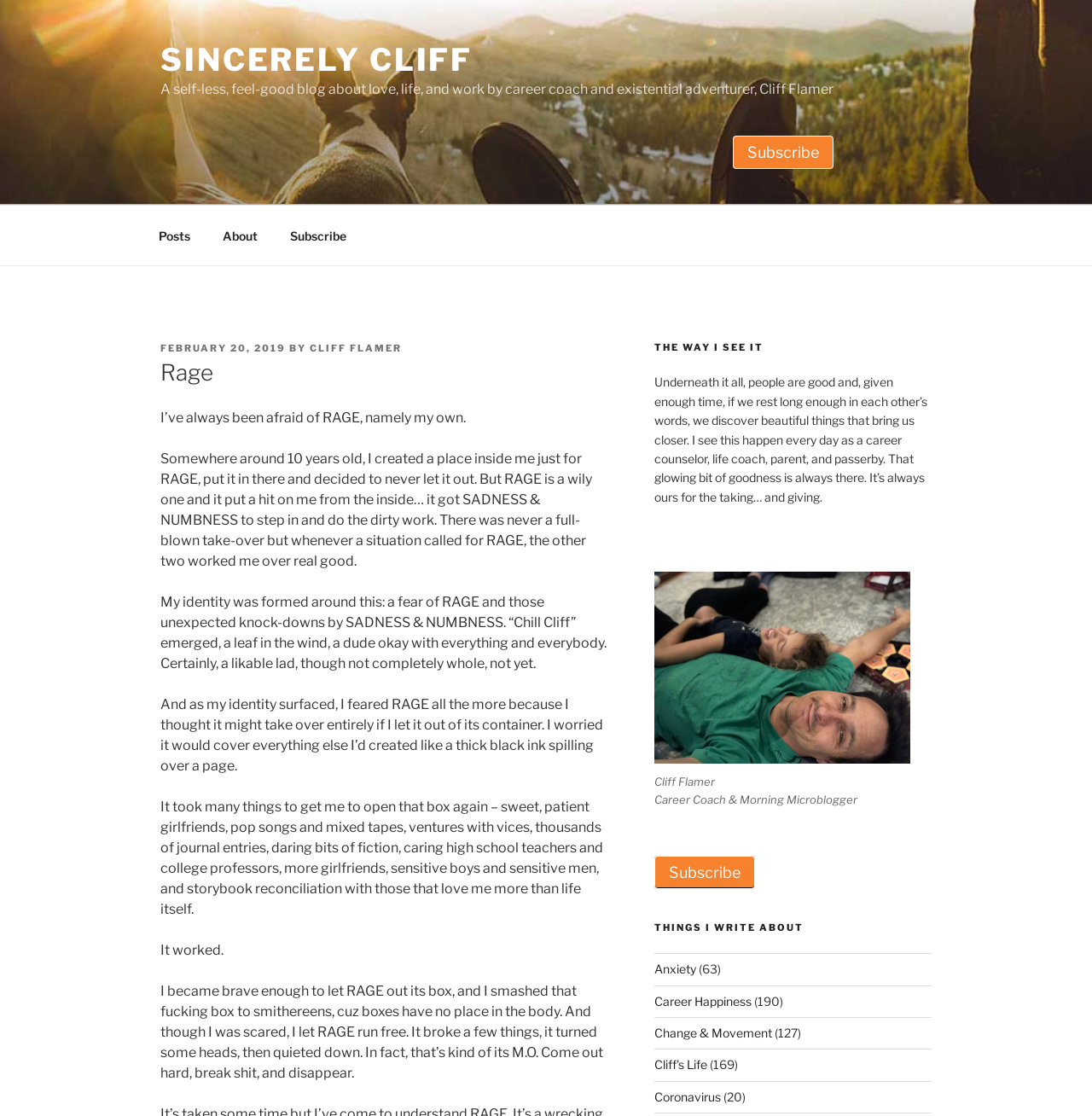Locate the coordinates of the bounding box for the clickable region that fulfills this instruction: "Visit the 'About' page".

[0.19, 0.192, 0.249, 0.23]